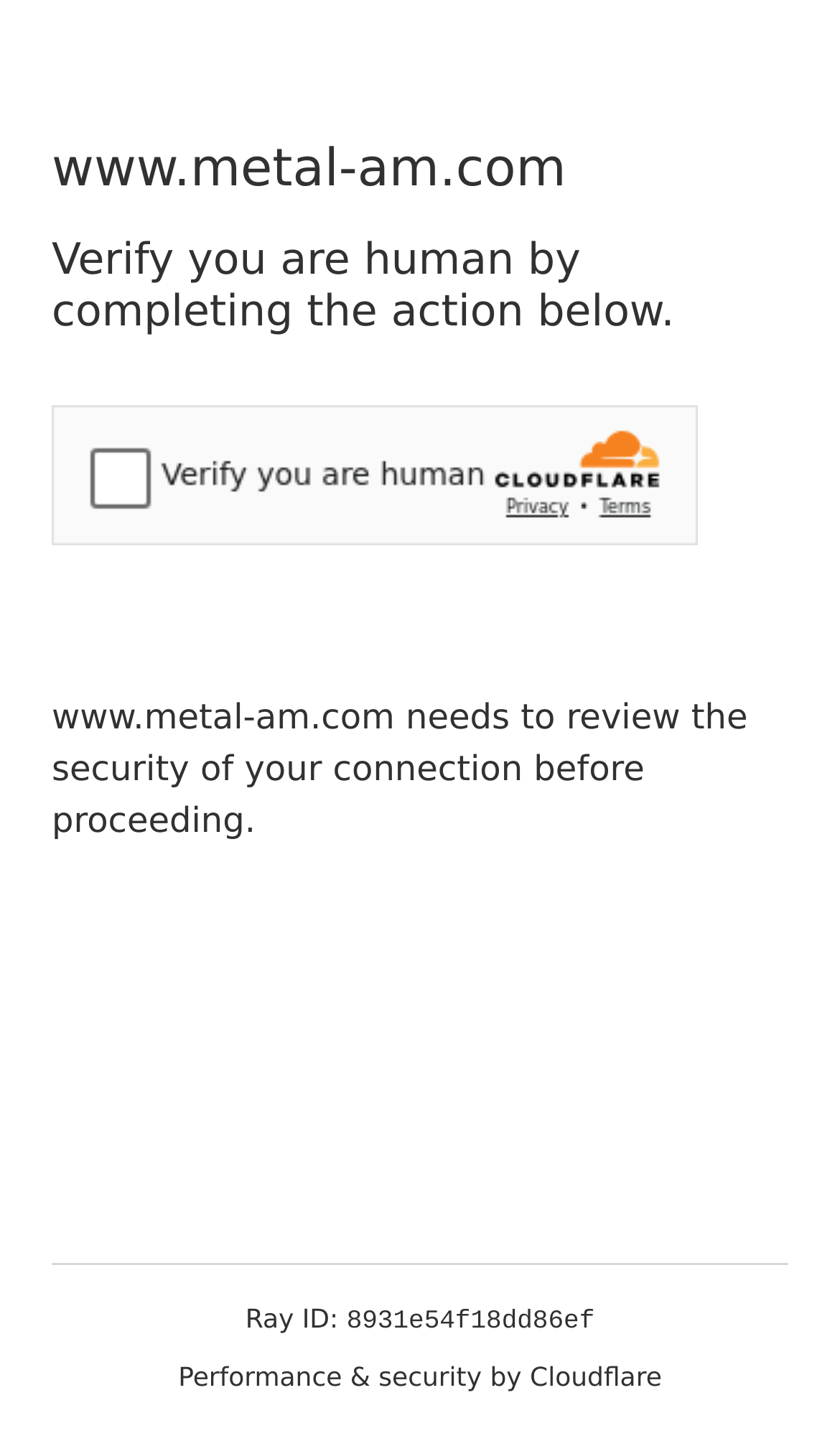What is the ID of the Ray?
Please use the image to provide a one-word or short phrase answer.

8931e54f18dd86ef